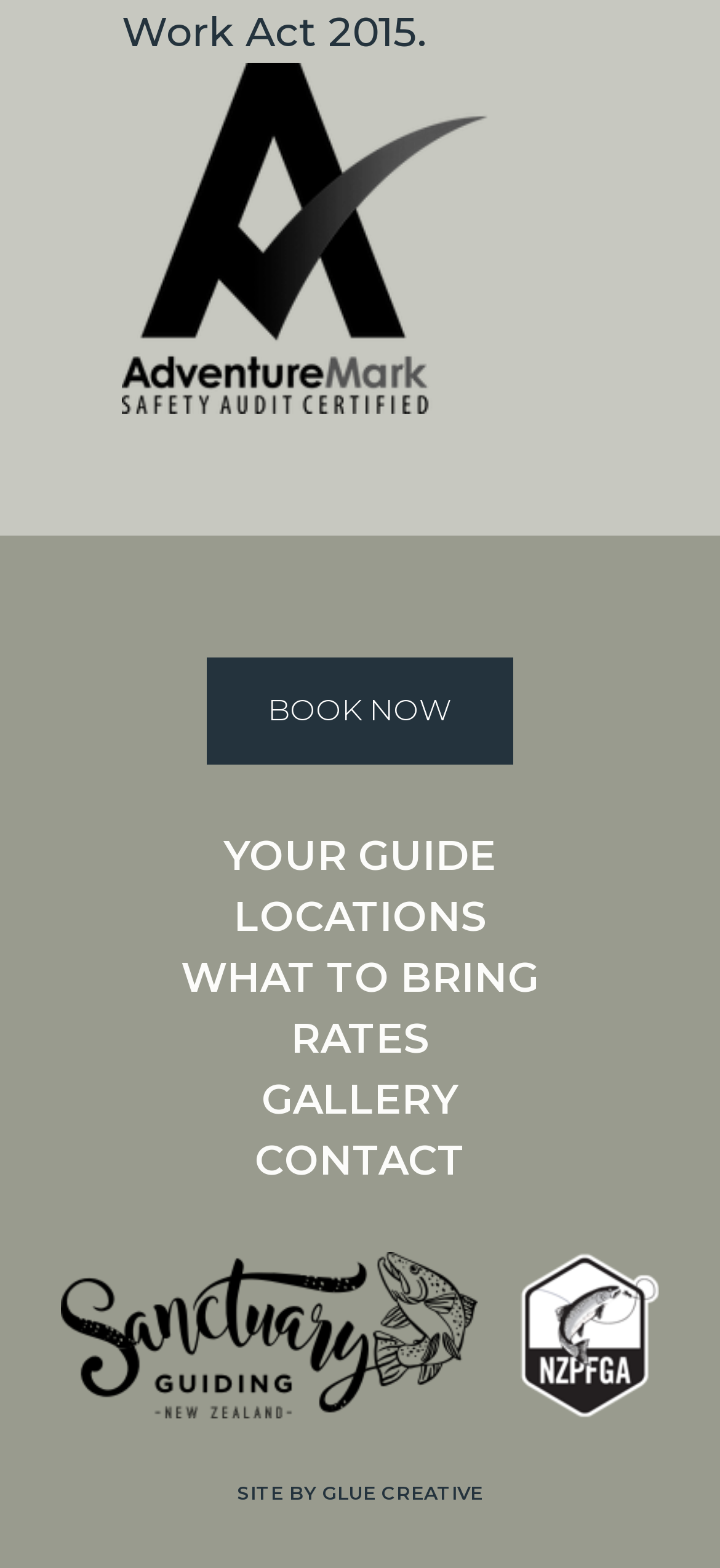Locate the bounding box coordinates of the segment that needs to be clicked to meet this instruction: "View your guide".

[0.31, 0.53, 0.69, 0.562]